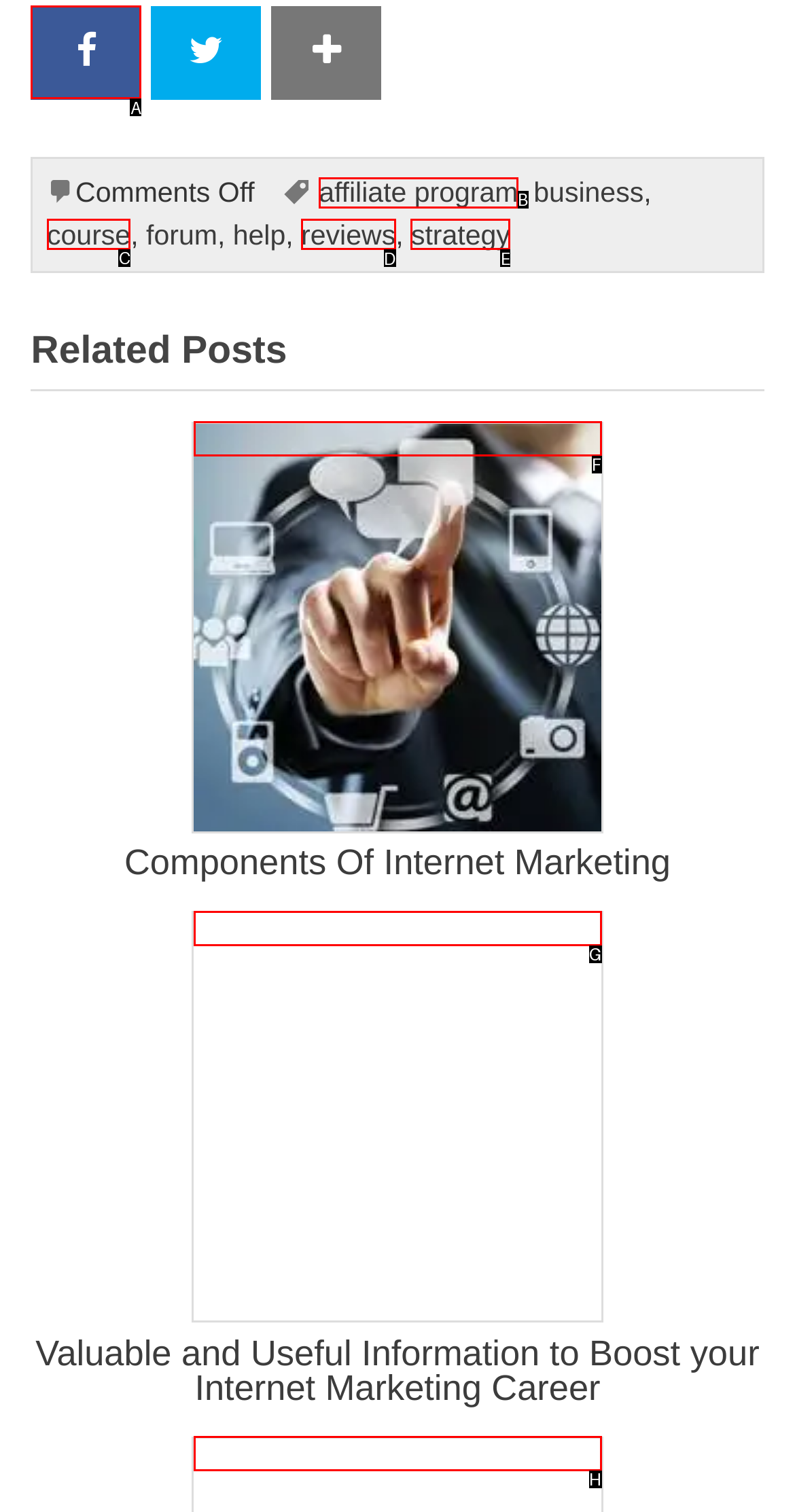Point out the HTML element I should click to achieve the following: View course details Reply with the letter of the selected element.

C